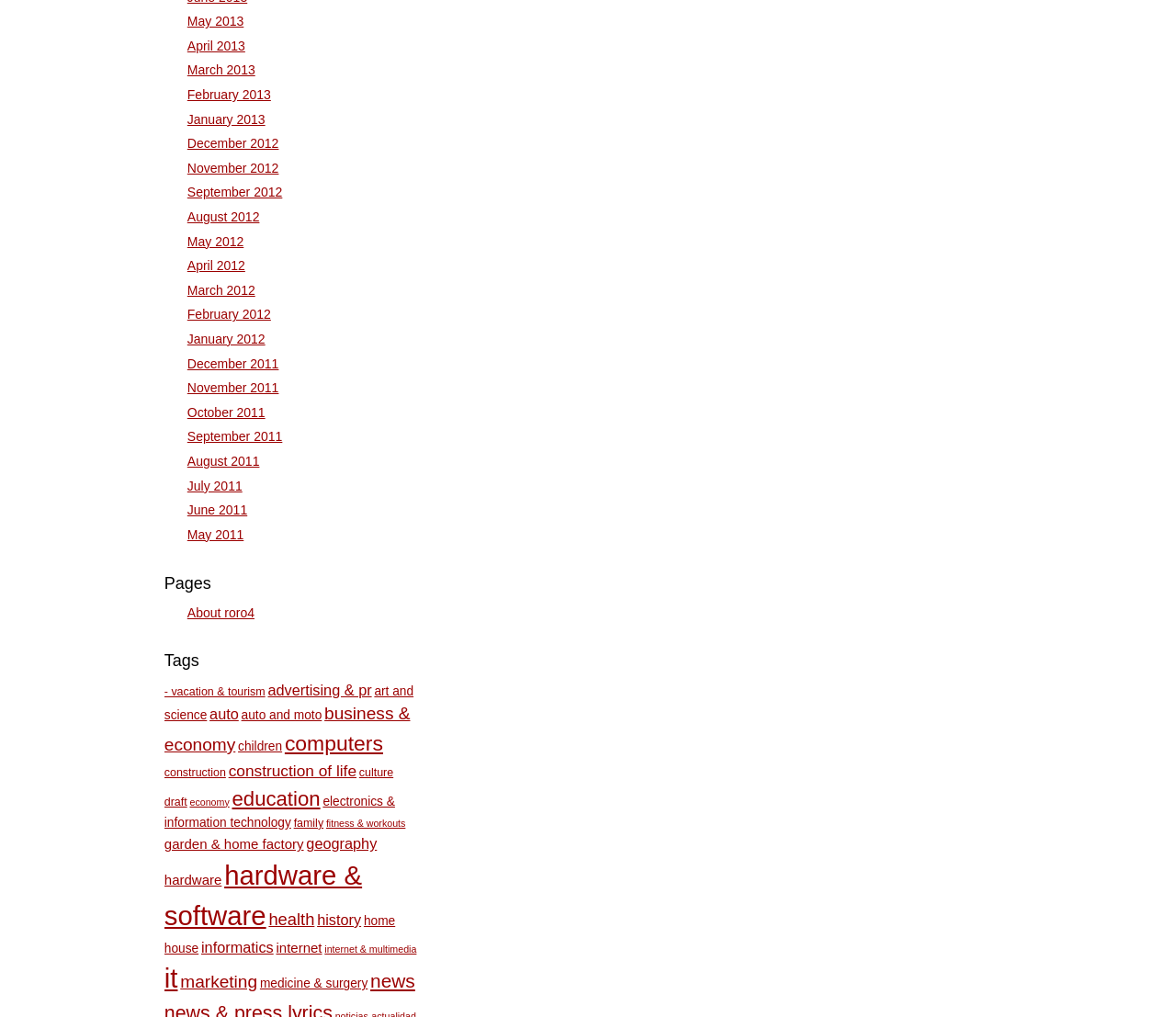Determine the bounding box for the described HTML element: "Business License". Ensure the coordinates are four float numbers between 0 and 1 in the format [left, top, right, bottom].

None